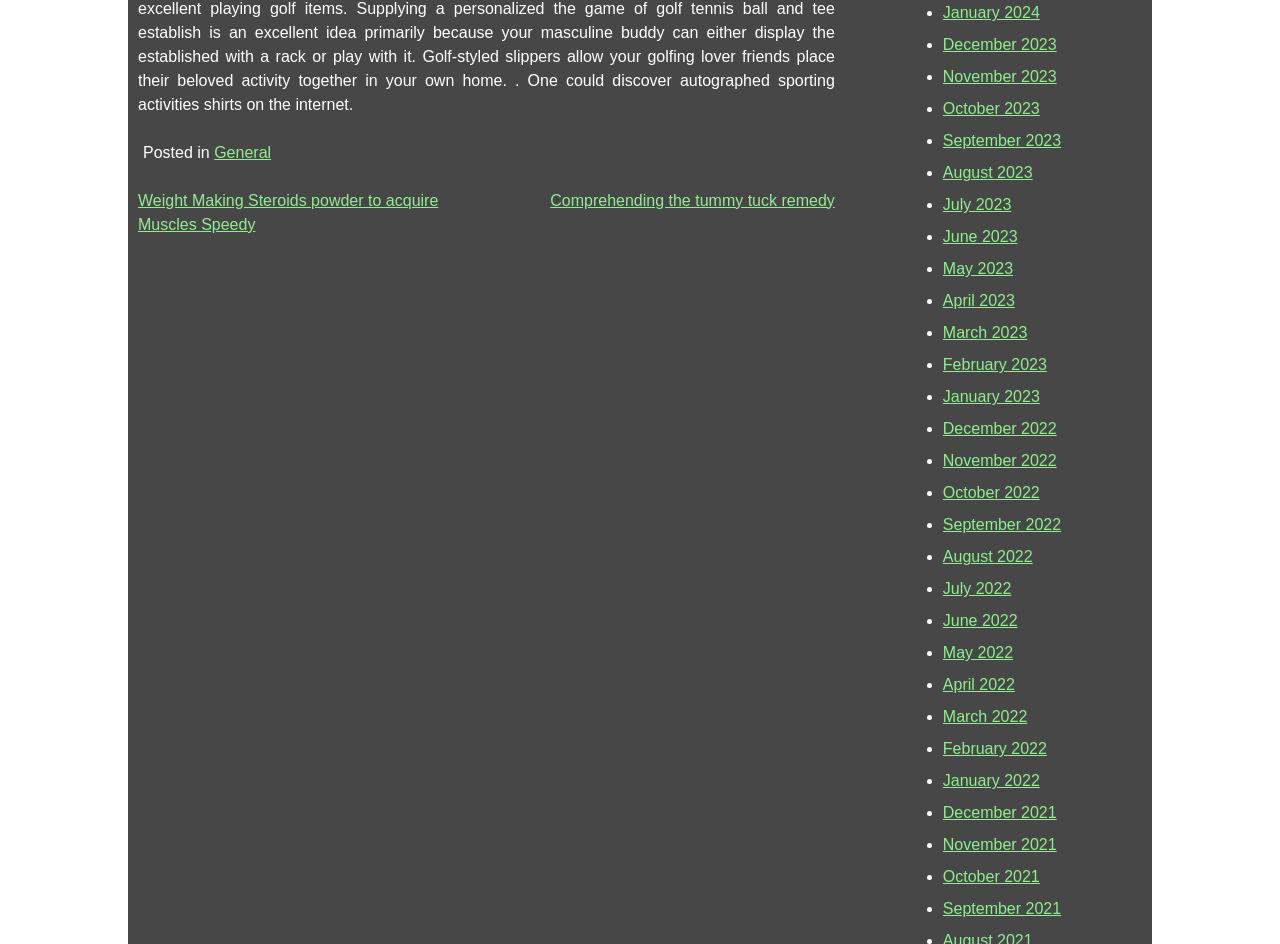What is the title of the first post?
Answer the question using a single word or phrase, according to the image.

Weight Making Steroids powder to acquire Muscles Speedy